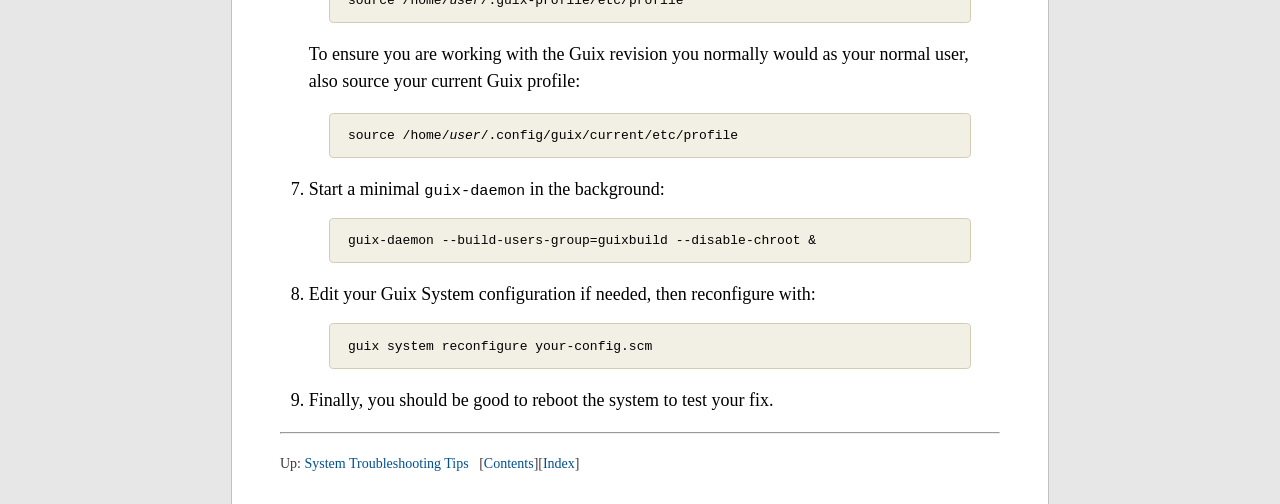Please give a succinct answer to the question in one word or phrase:
What is the purpose of sourcing the current Guix profile?

To ensure normal user environment